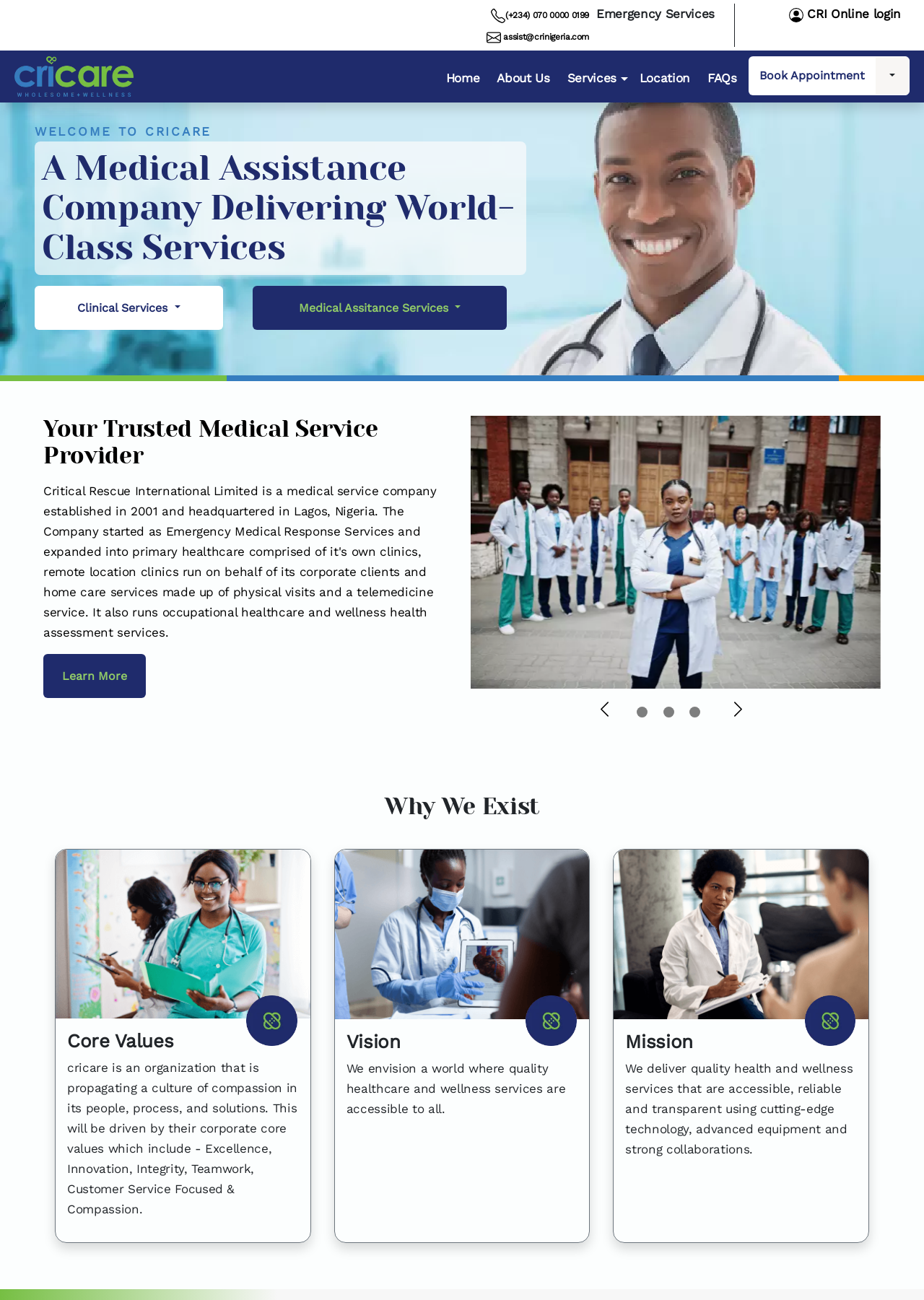How many buttons are there in the main navigation menu?
Please answer the question with a single word or phrase, referencing the image.

6